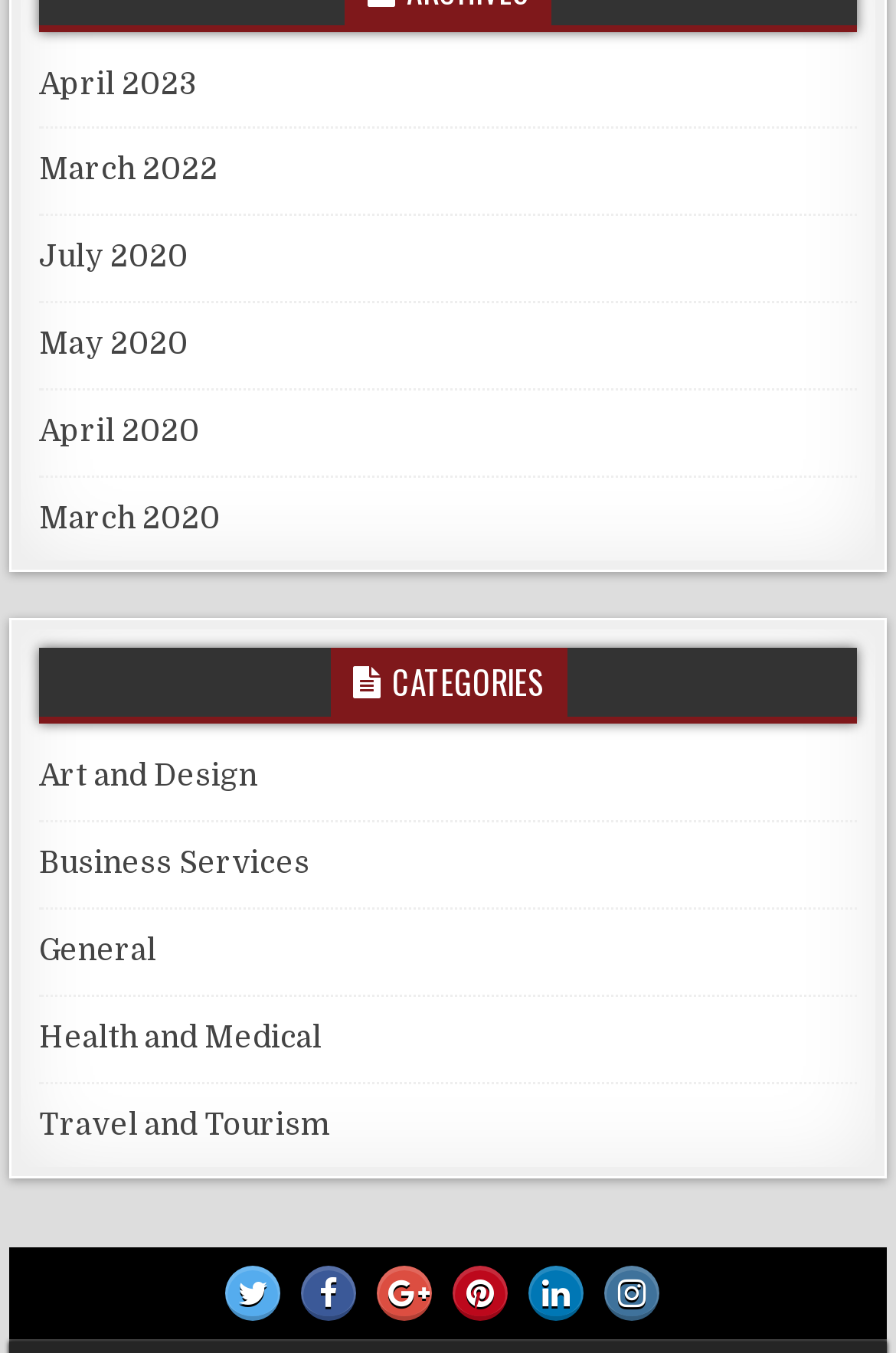Determine the bounding box coordinates of the section I need to click to execute the following instruction: "Explore Health and Medical category". Provide the coordinates as four float numbers between 0 and 1, i.e., [left, top, right, bottom].

[0.043, 0.754, 0.359, 0.779]